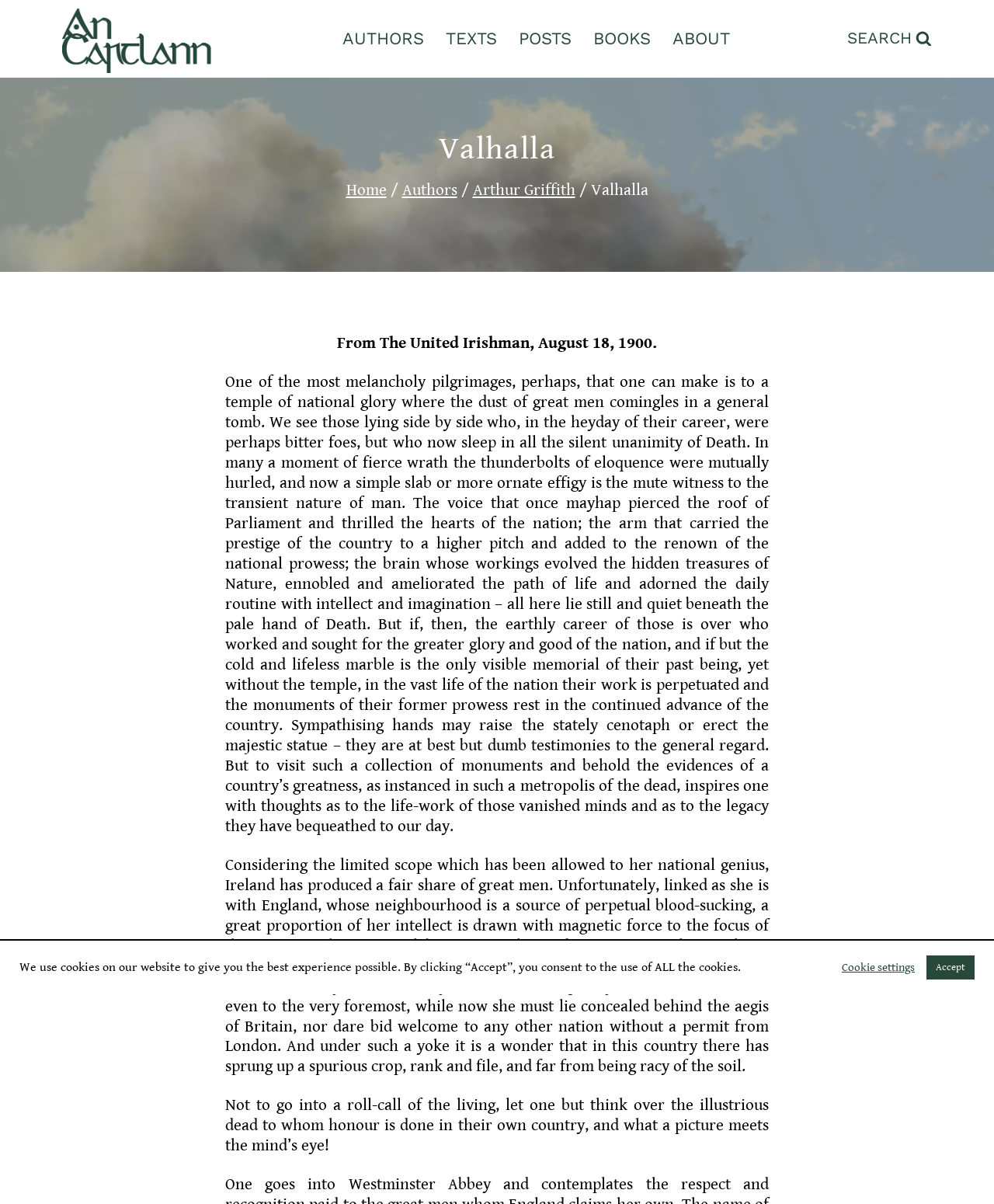Provide a brief response in the form of a single word or phrase:
What is the tone of the article?

Reflective and melancholic